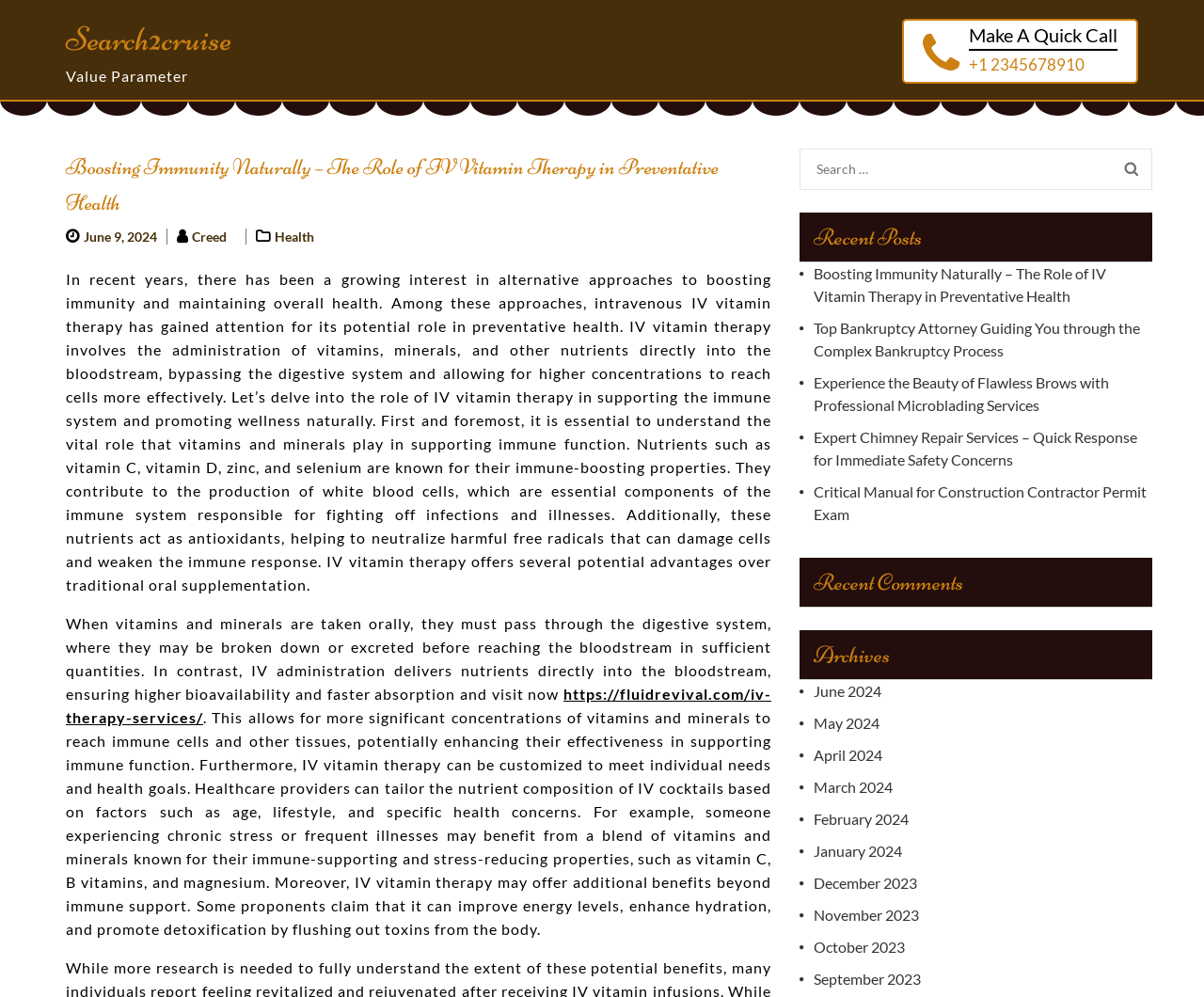What is the function of the link 'https://fluidrevival.com/iv-therapy-services/'?
Examine the webpage screenshot and provide an in-depth answer to the question.

I inferred the function of the link by reading the surrounding text which discusses IV vitamin therapy and its benefits, and the link's URL which suggests that it leads to a webpage about IV therapy services.